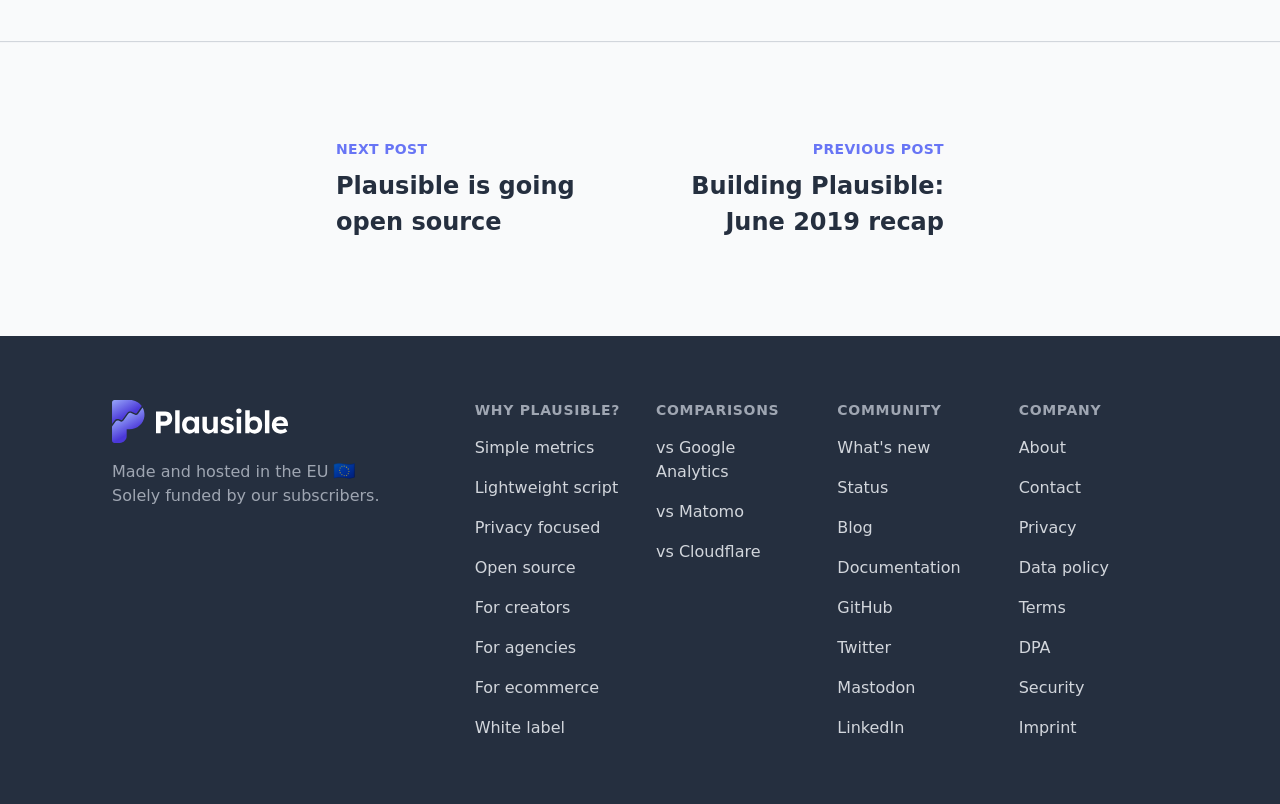From the details in the image, provide a thorough response to the question: How is Plausible funded?

I inferred this answer by looking at the StaticText 'Solely funded by our subscribers.' which explicitly states the funding model of Plausible.